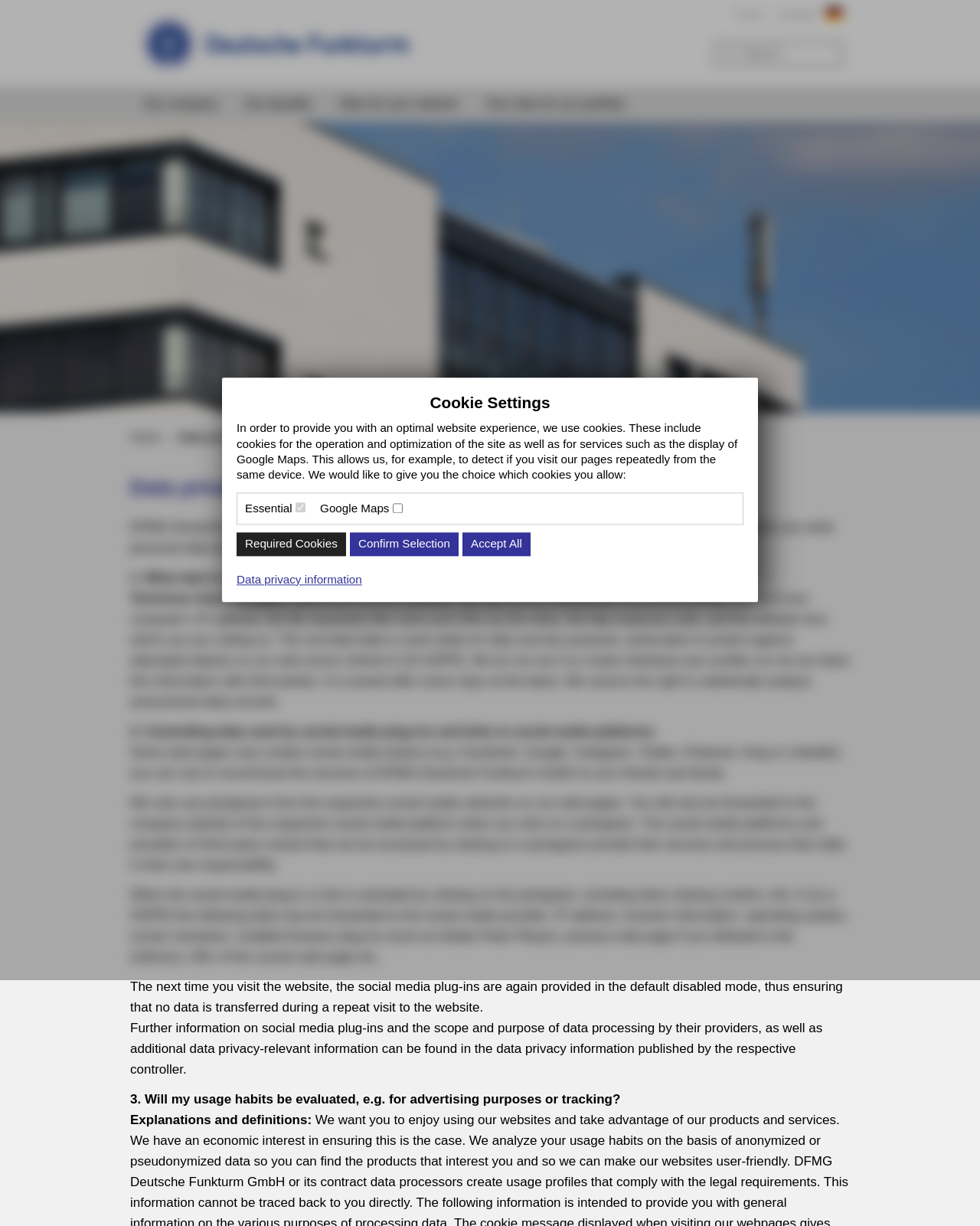Find the bounding box coordinates for the area that should be clicked to accomplish the instruction: "Click the 'Logo of the Deutsche Funkturm GmbH' link".

[0.143, 0.012, 0.42, 0.059]